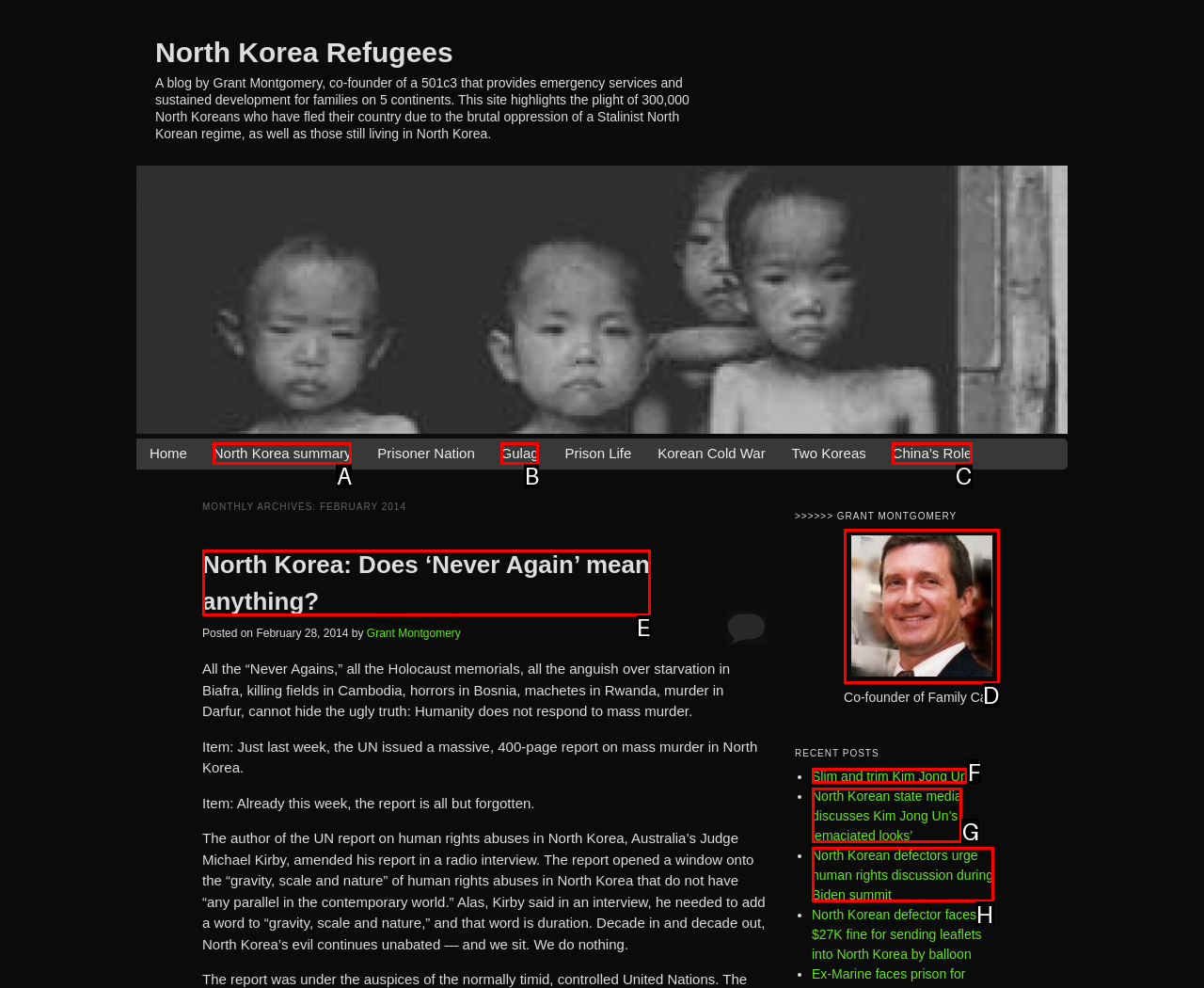Identify the correct option to click in order to accomplish the task: Read the blog post 'North Korea: Does ‘Never Again’ mean anything?' Provide your answer with the letter of the selected choice.

E